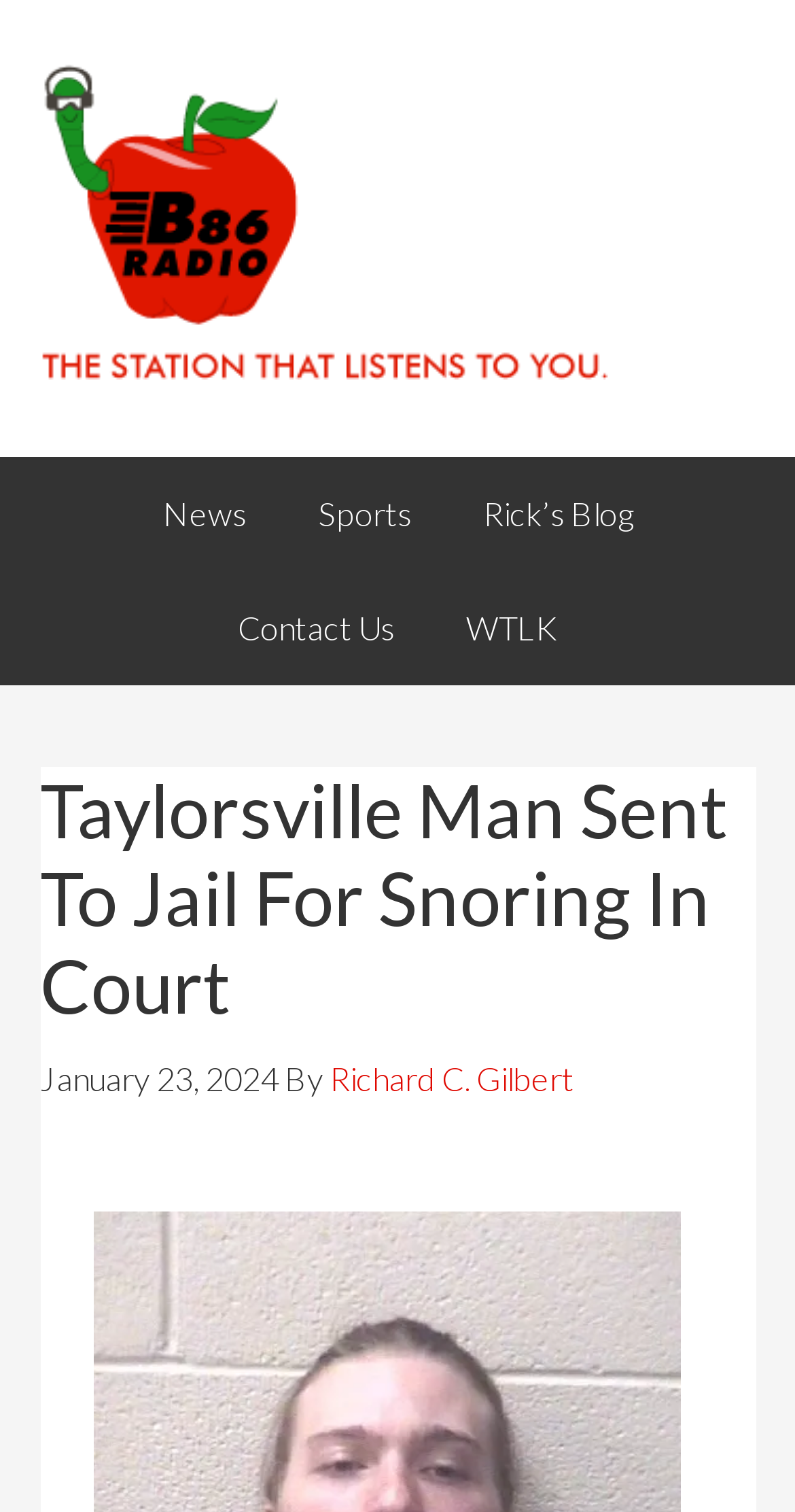What is the name of the man sent to jail?
Please provide a single word or phrase as the answer based on the screenshot.

Dallas